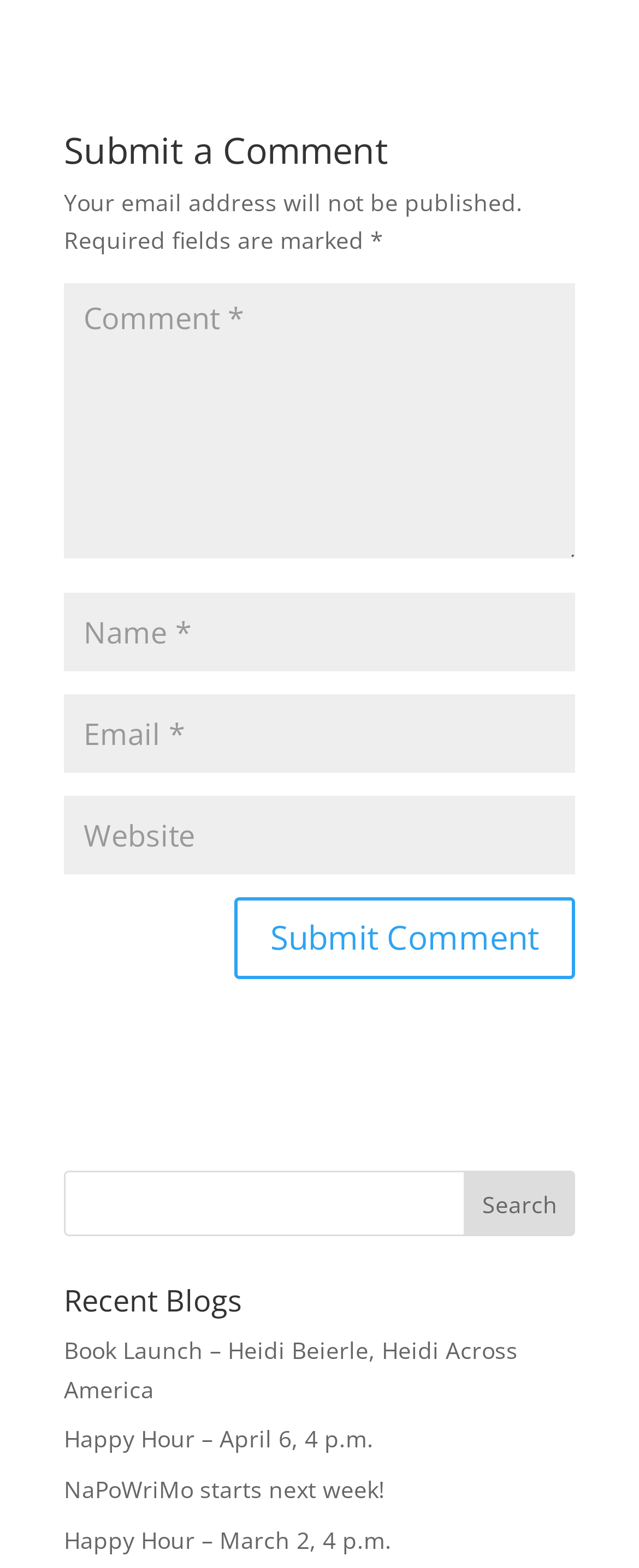Give a one-word or short phrase answer to the question: 
What is the label of the first textbox for submitting a comment?

Comment *